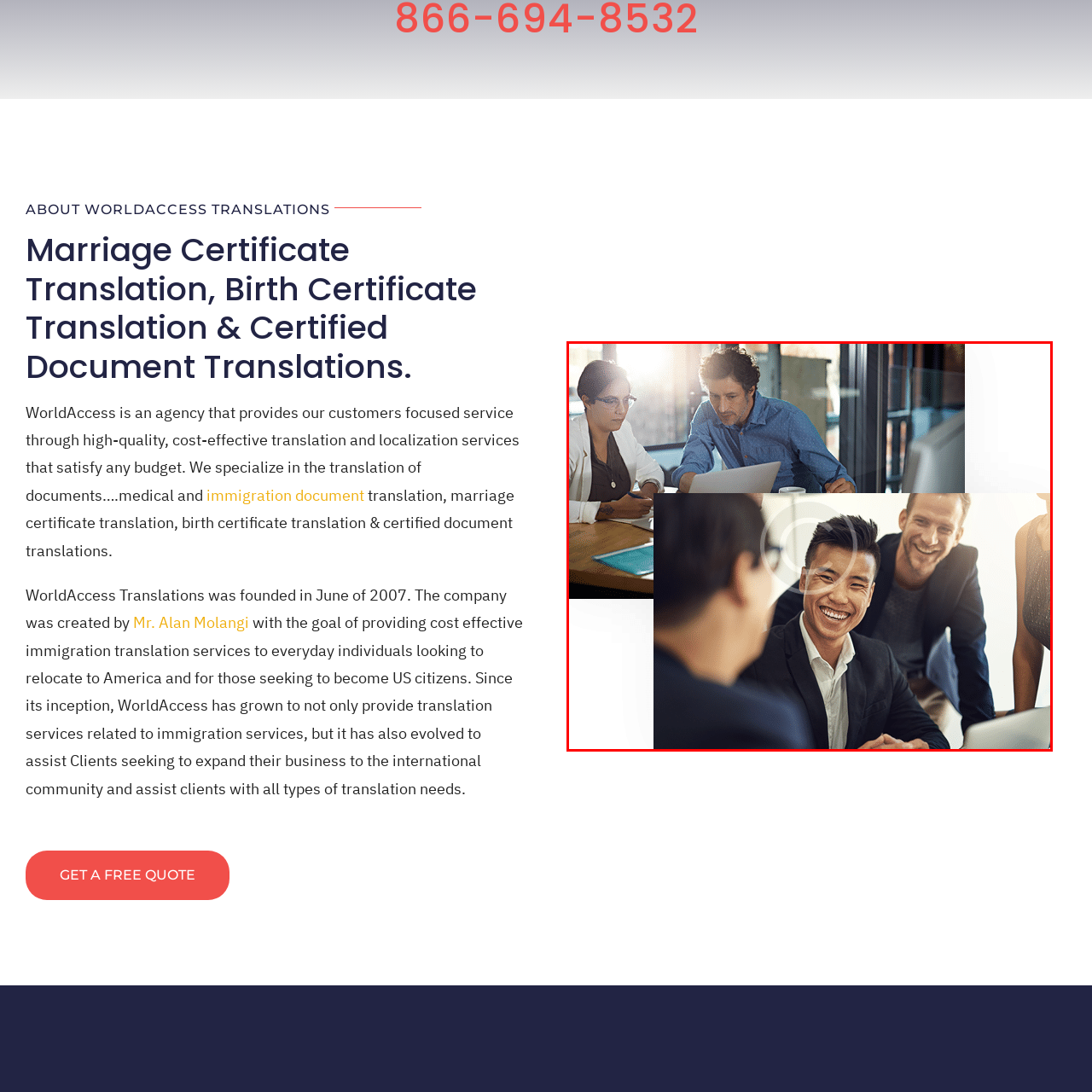What is the attire of the man in the lower section?
Please observe the details within the red bounding box in the image and respond to the question with a detailed explanation based on what you see.

The caption specifically describes the man in the lower section as wearing a sharp black suit, which suggests a professional and formal attire.